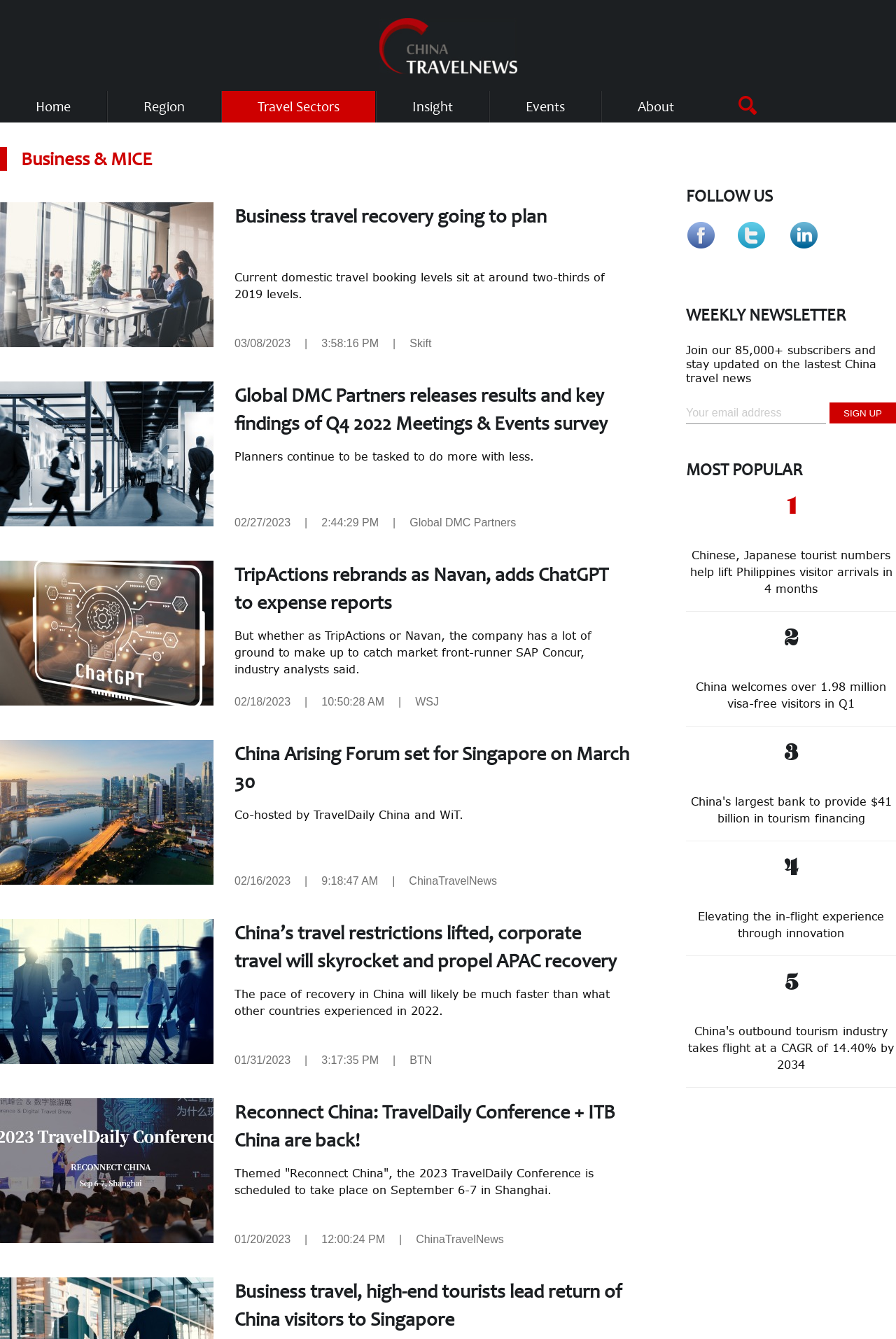Please find and report the bounding box coordinates of the element to click in order to perform the following action: "Read the article 'Business travel recovery going to plan'". The coordinates should be expressed as four float numbers between 0 and 1, in the format [left, top, right, bottom].

[0.262, 0.151, 0.703, 0.193]